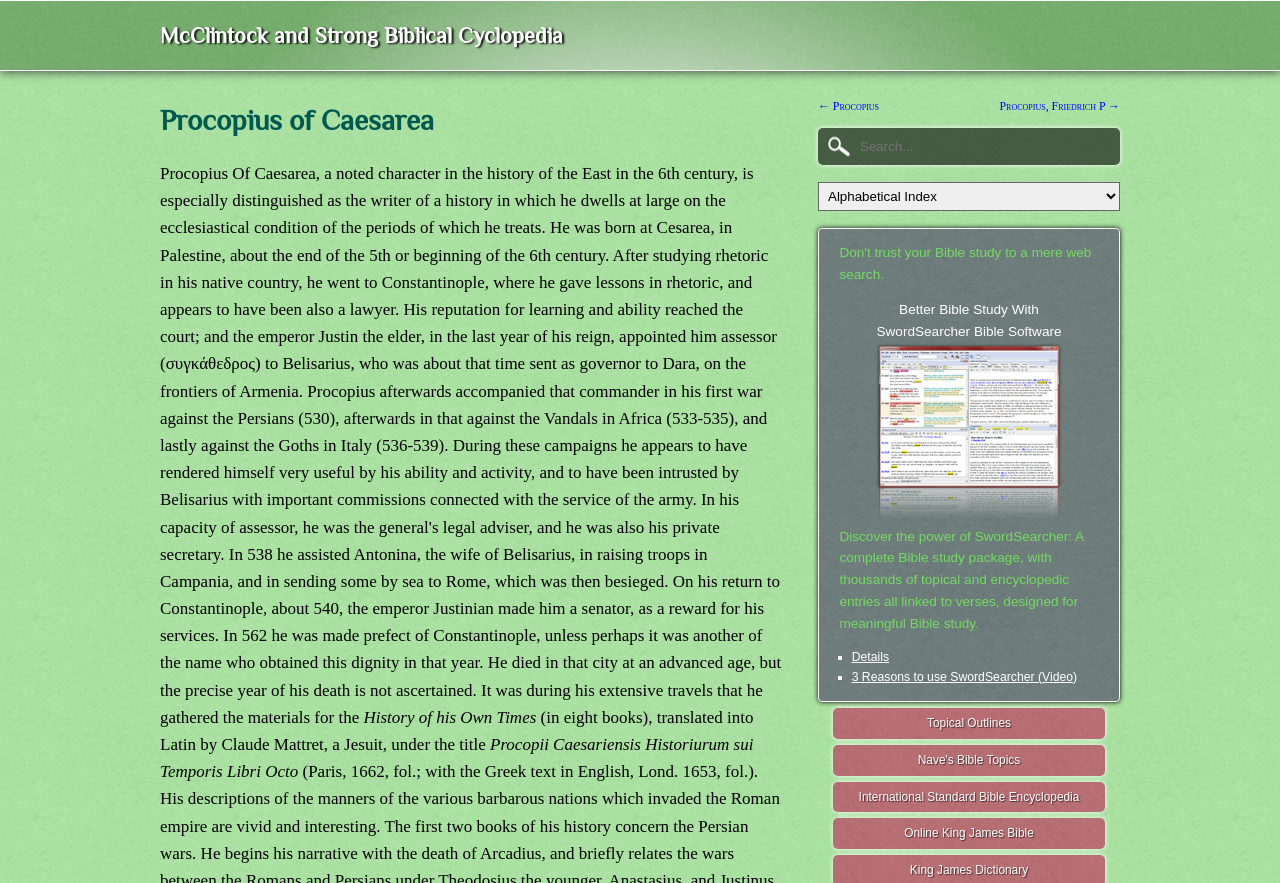Locate the bounding box coordinates of the UI element described by: "Nave's Bible Topics". Provide the coordinates as four float numbers between 0 and 1, formatted as [left, top, right, bottom].

[0.651, 0.843, 0.863, 0.878]